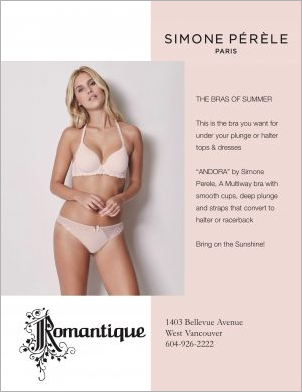Give a succinct answer to this question in a single word or phrase: 
What is the name of the bra?

Andora